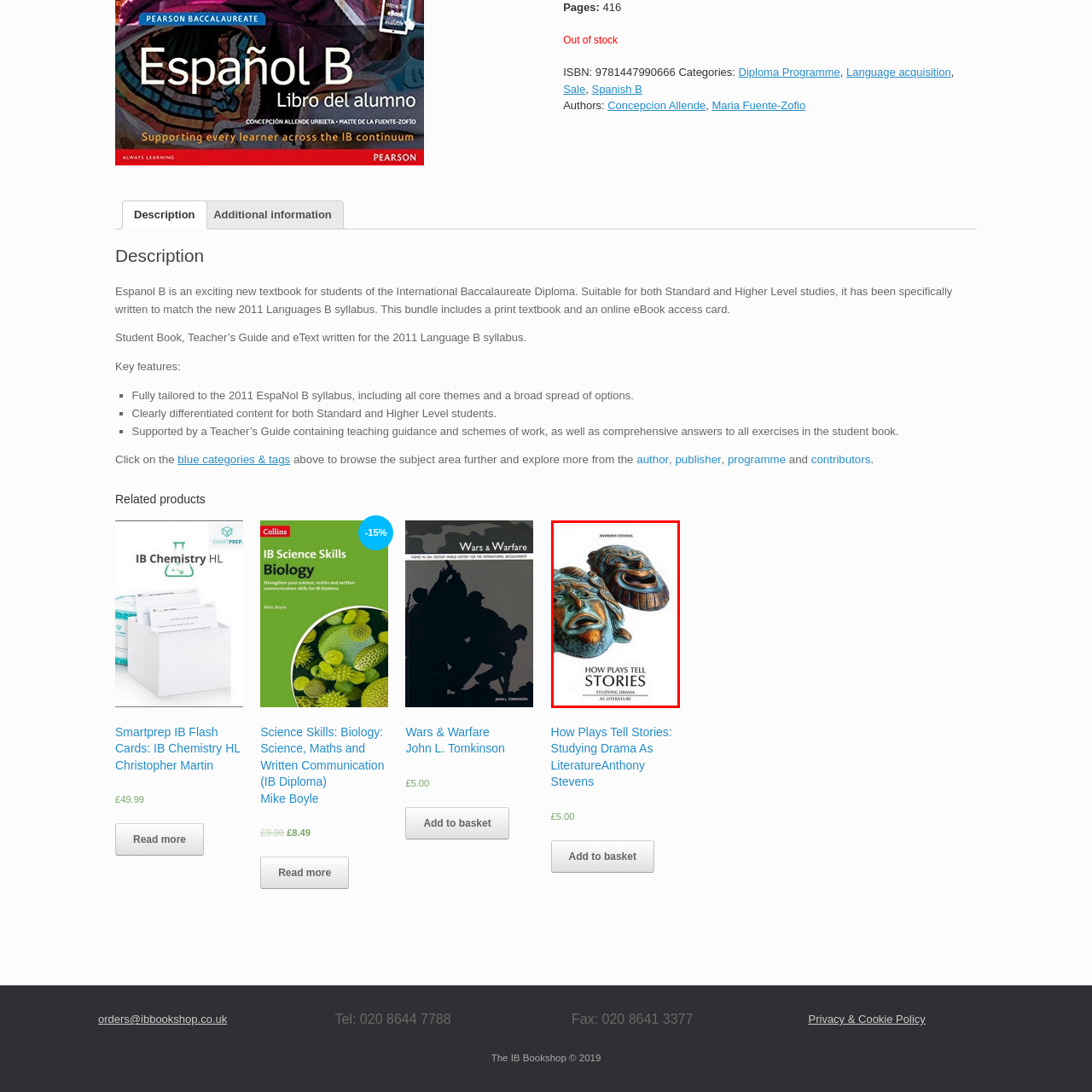What is the symbolic meaning of the masks on the cover?
Direct your attention to the highlighted area in the red bounding box of the image and provide a detailed response to the question.

The two expressive theatrical masks on the cover of the book symbolize the rich tradition of drama and storytelling, which is a key aspect of the book's subject matter. The masks are intricately designed, showcasing details that convey a range of emotions, reflecting the depth of character exploration found within the book.